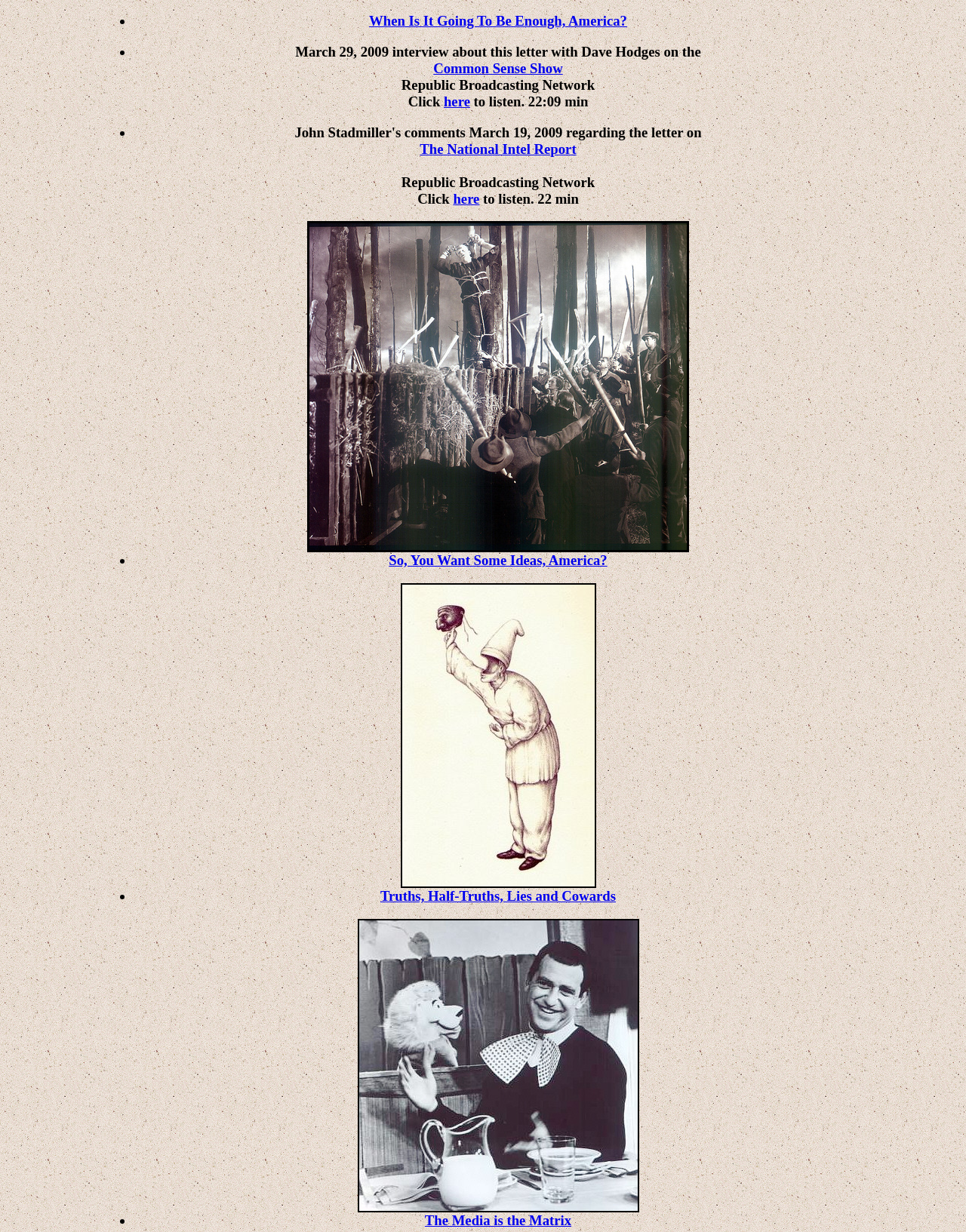Using floating point numbers between 0 and 1, provide the bounding box coordinates in the format (top-left x, top-left y, bottom-right x, bottom-right y). Locate the UI element described here: here

[0.459, 0.076, 0.487, 0.089]